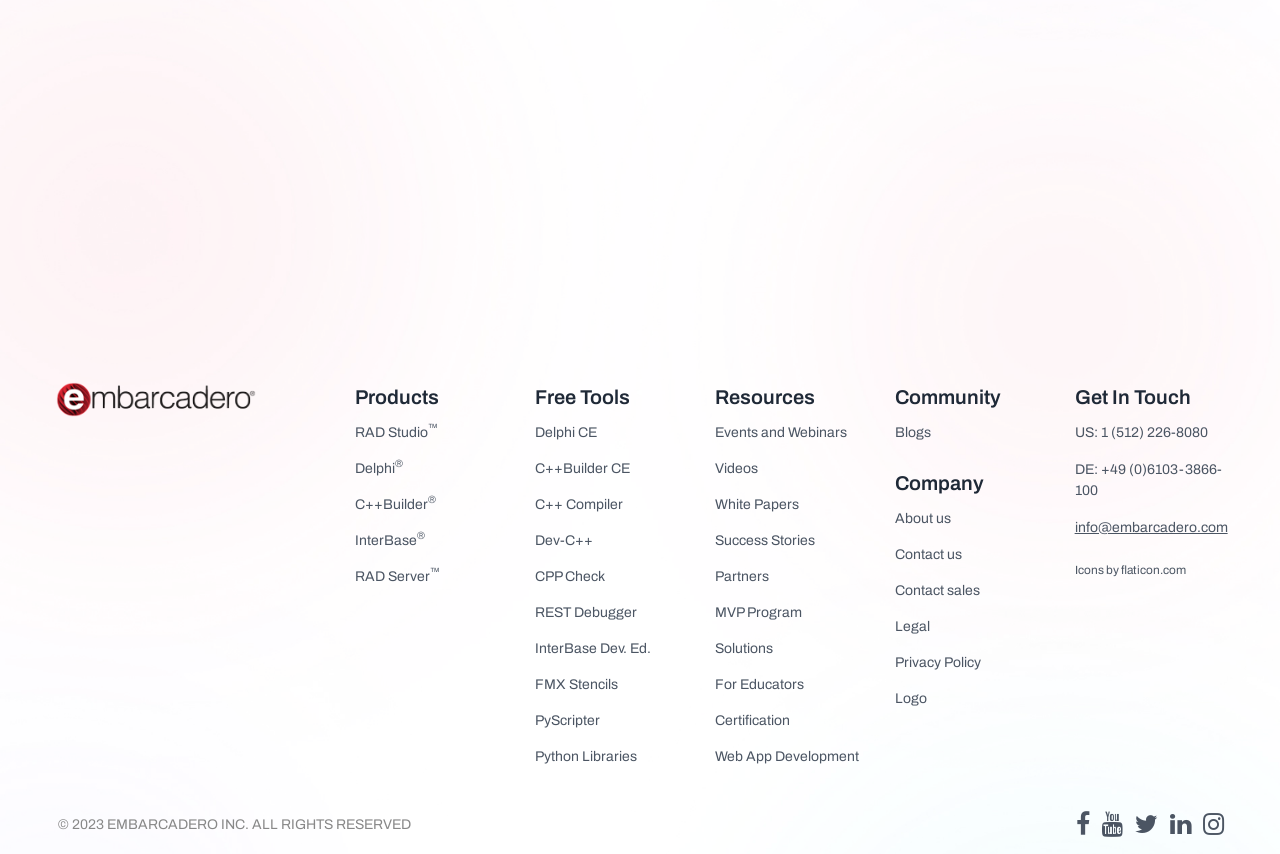Please find the bounding box coordinates in the format (top-left x, top-left y, bottom-right x, bottom-right y) for the given element description. Ensure the coordinates are floating point numbers between 0 and 1. Description: Certification

[0.559, 0.831, 0.676, 0.856]